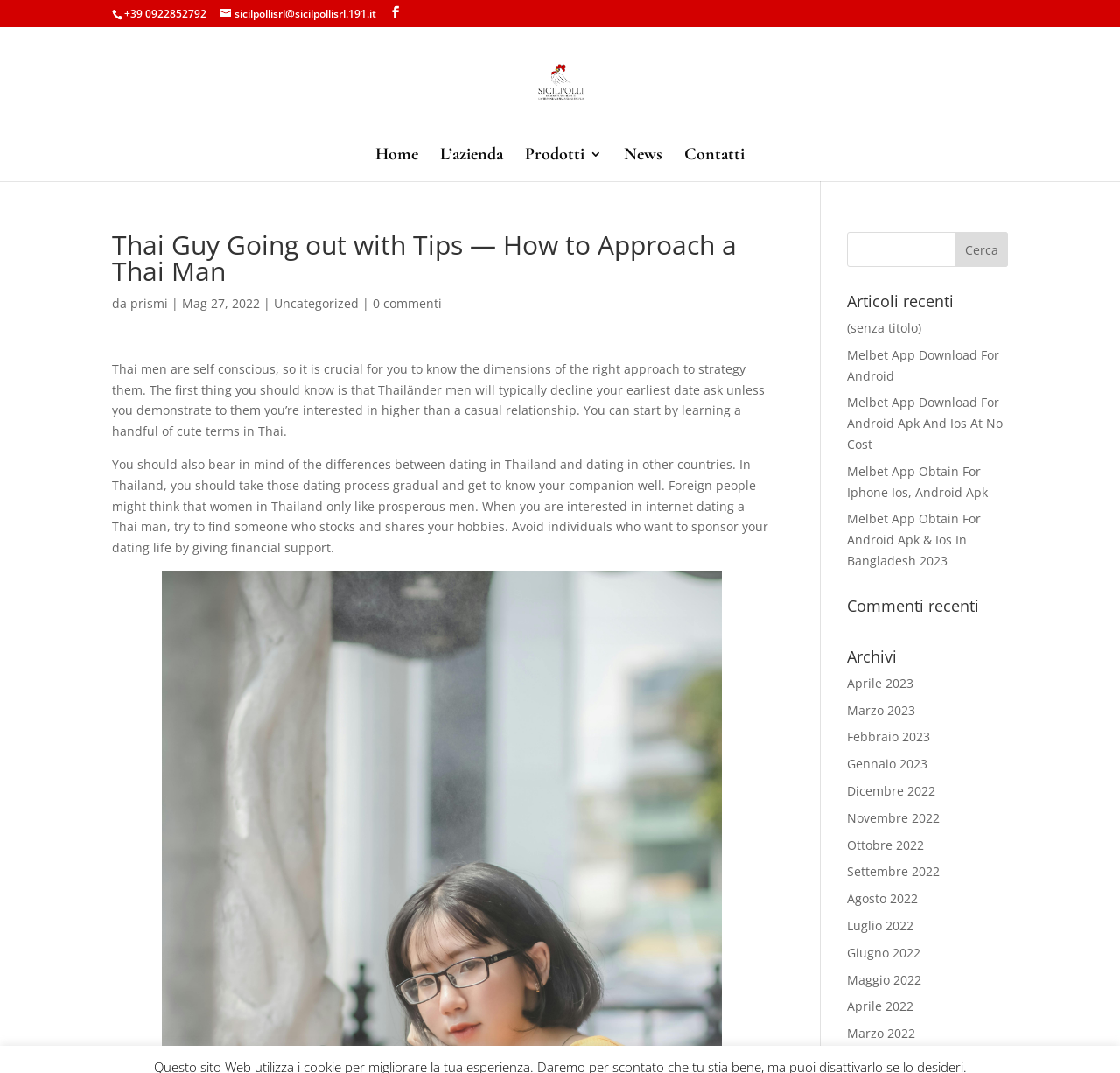Please give a short response to the question using one word or a phrase:
What is the date of the article?

Mag 27, 2022